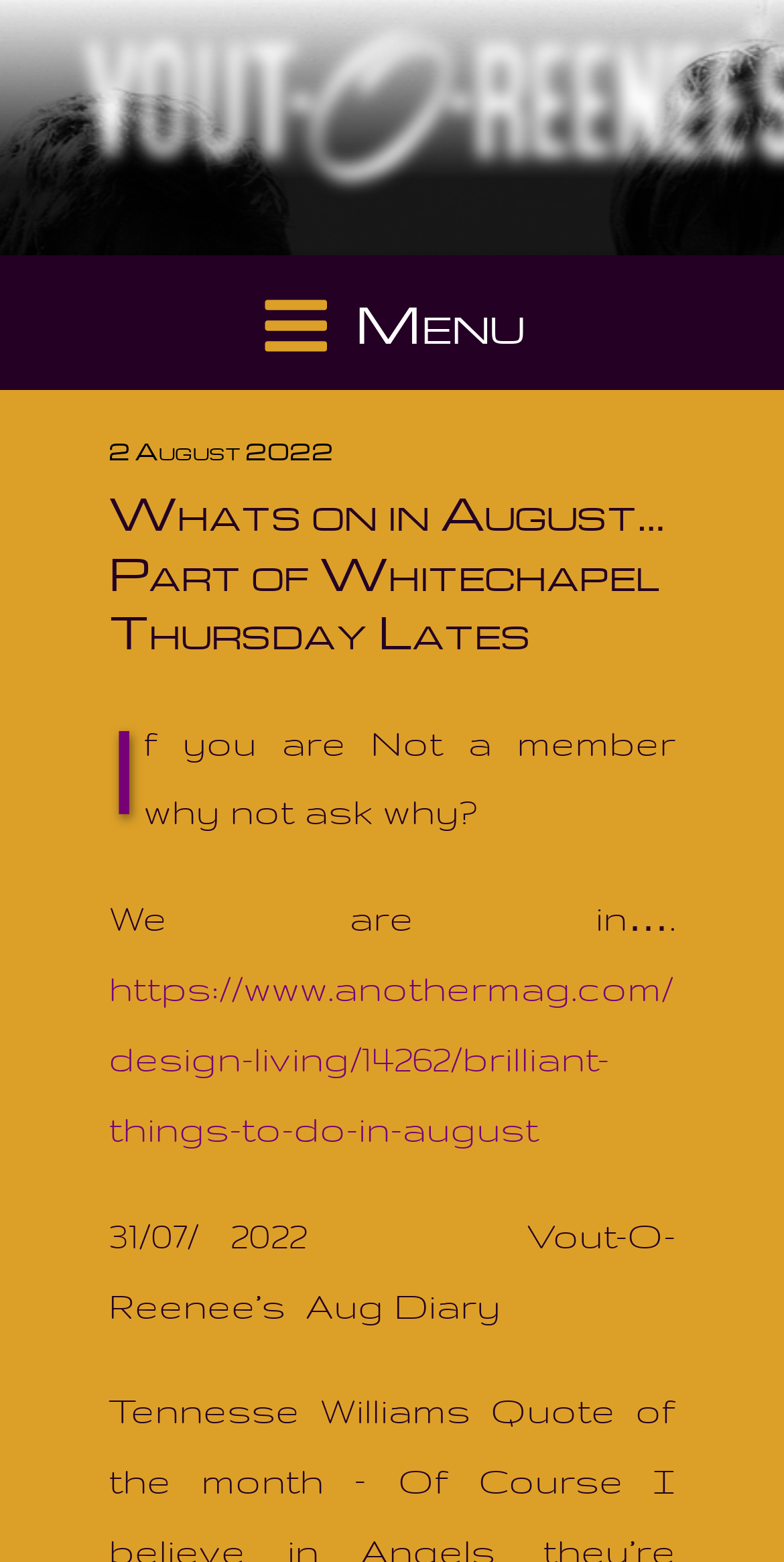Can you find and provide the main heading text of this webpage?

Whats on in August… Part of Whitechapel Thursday Lates